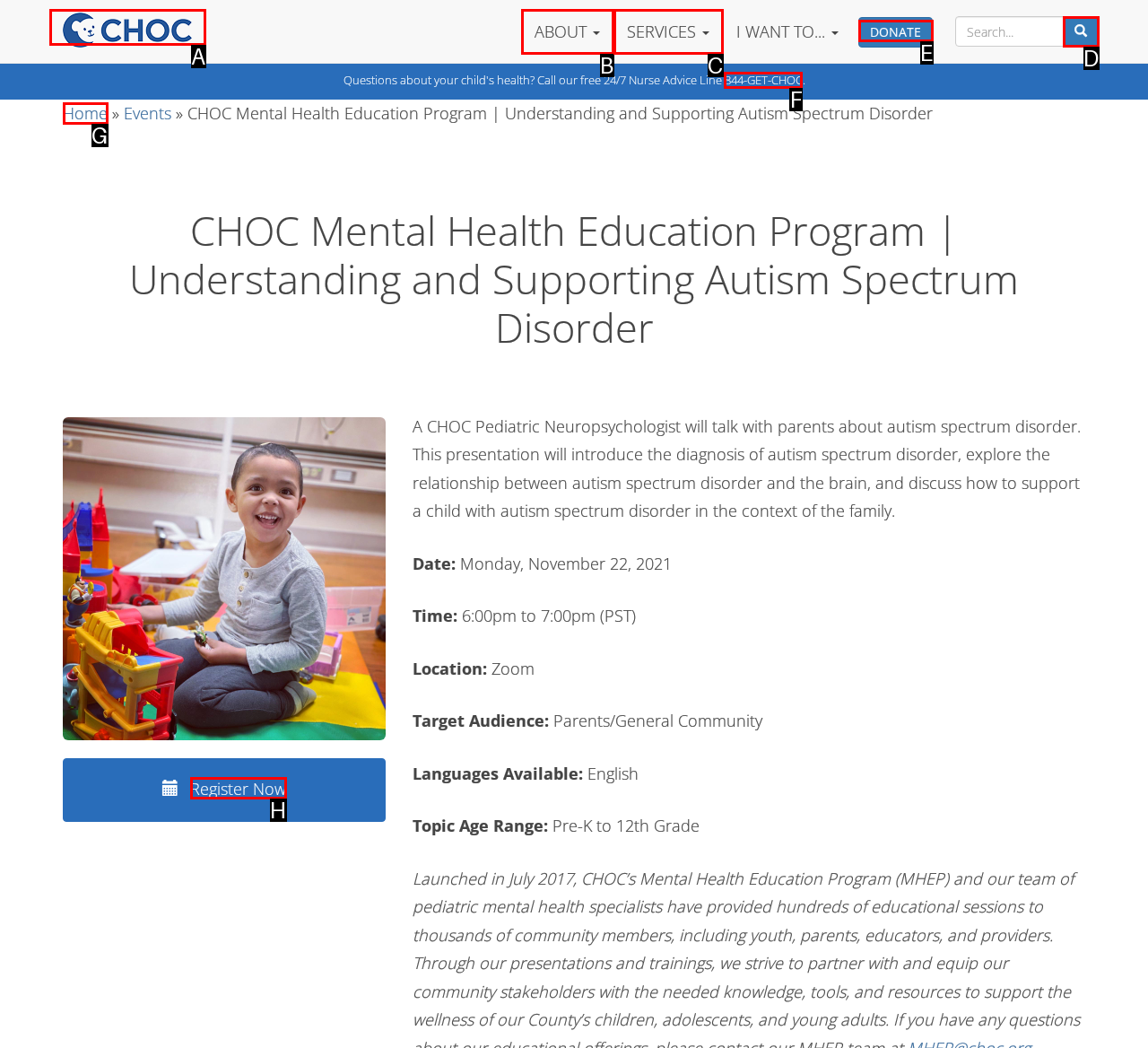Refer to the description: Home and choose the option that best fits. Provide the letter of that option directly from the options.

G